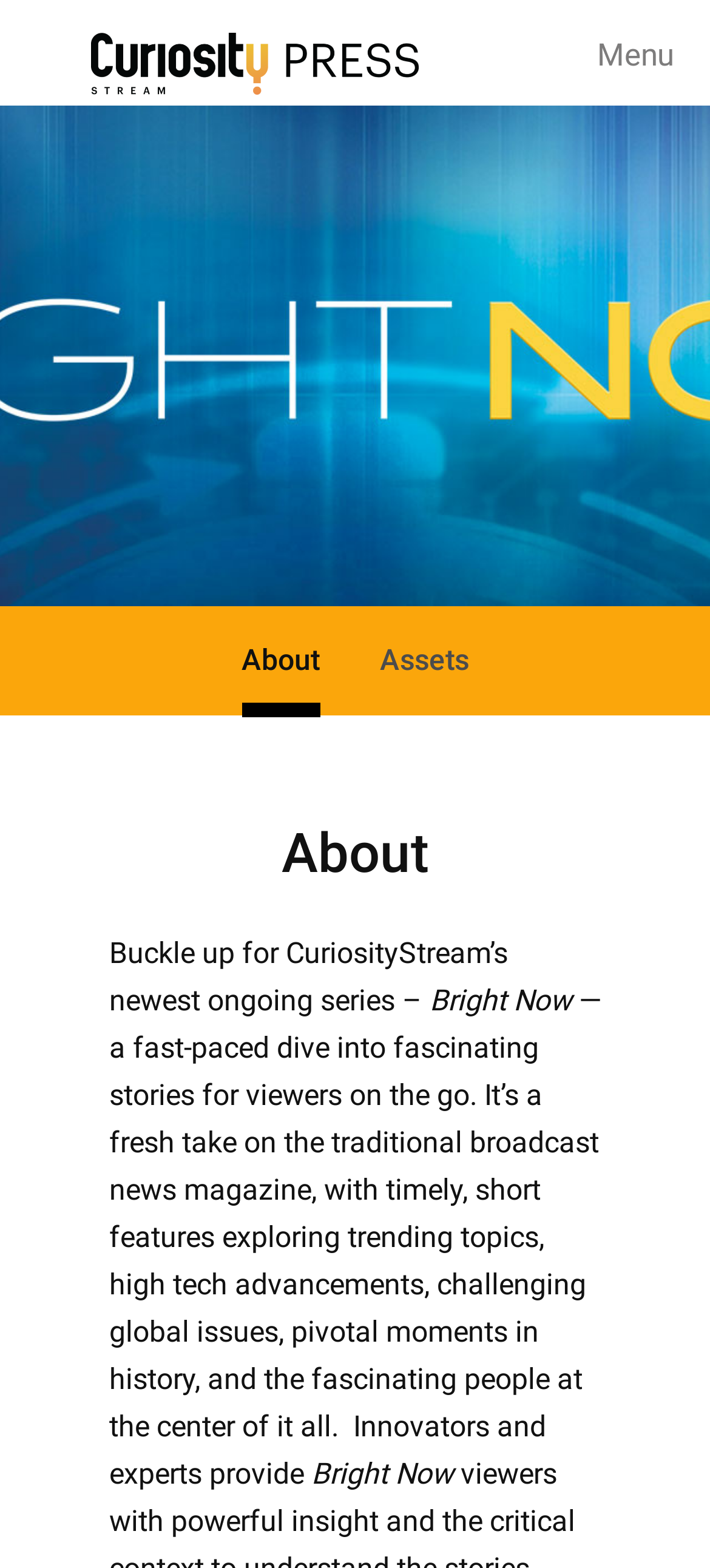Kindly respond to the following question with a single word or a brief phrase: 
What is the purpose of Bright Now?

A fresh take on traditional broadcast news magazine